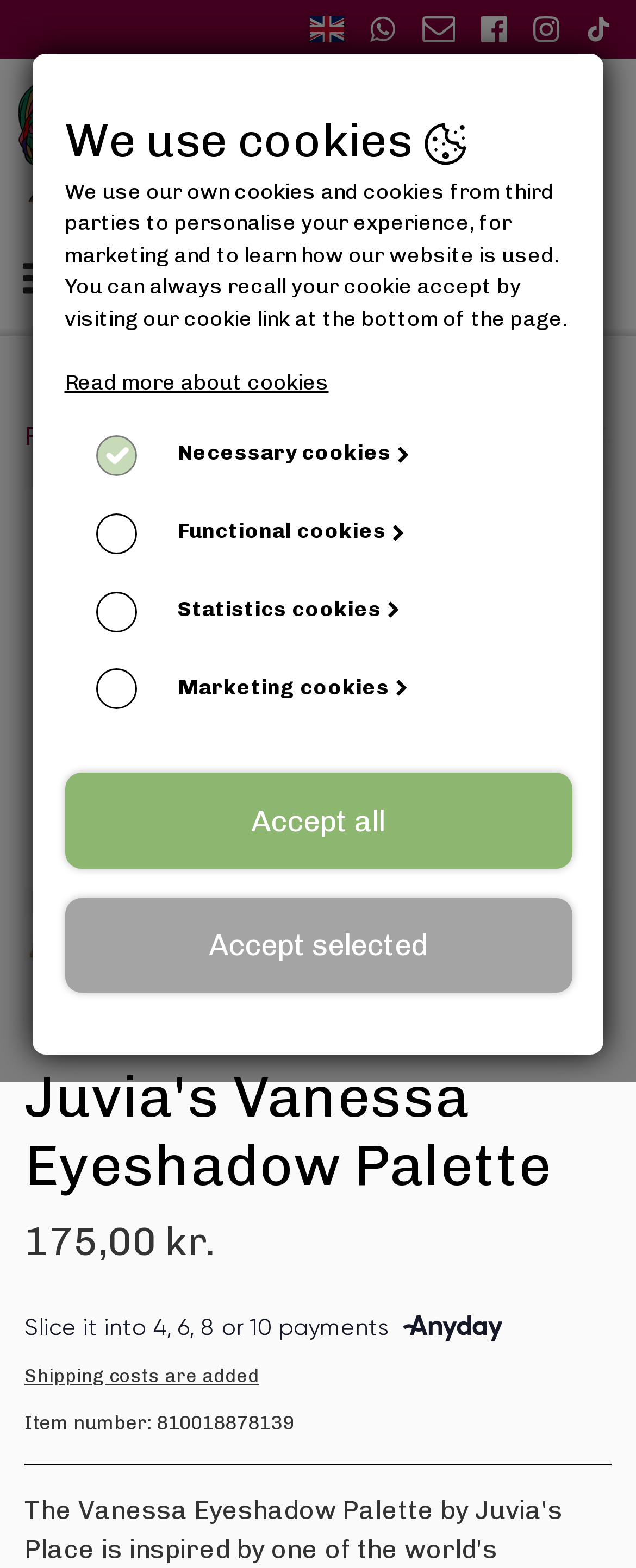Please provide the main heading of the webpage content.

Juvia's Vanessa Eyeshadow Palette